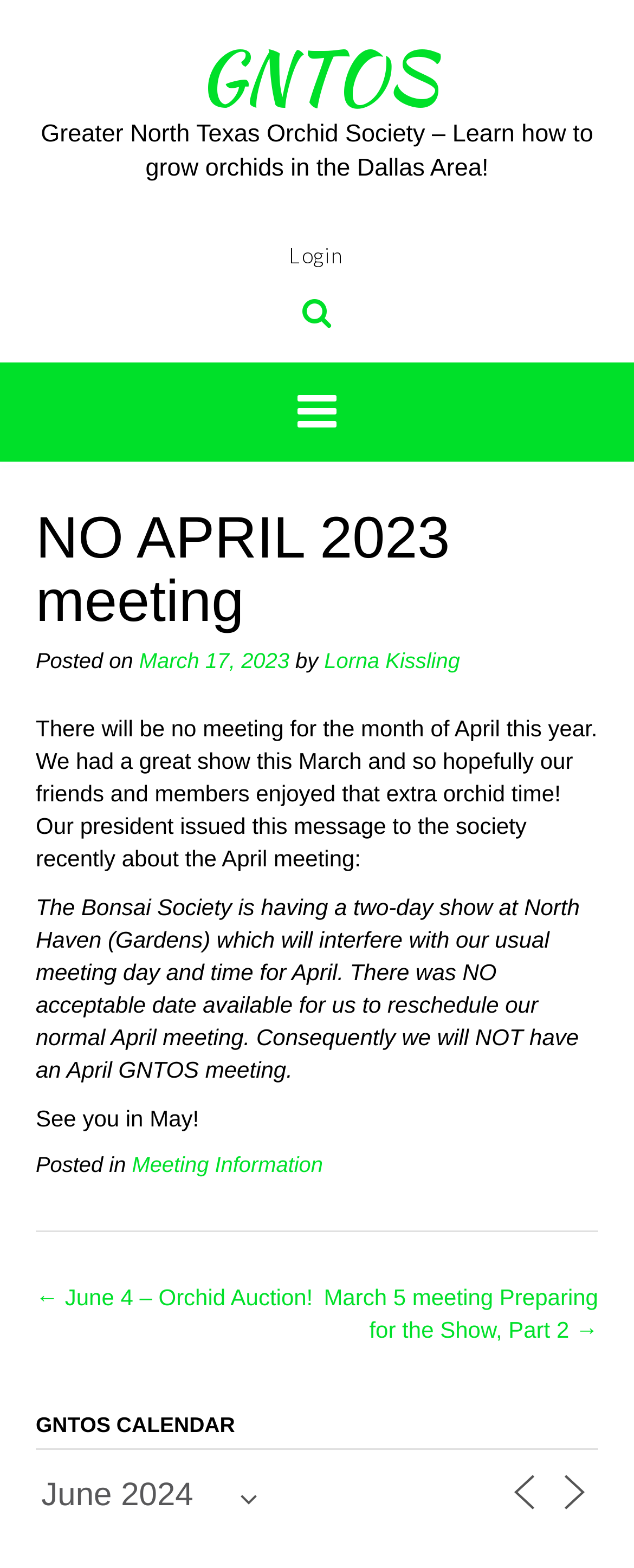Locate the bounding box coordinates of the area that needs to be clicked to fulfill the following instruction: "Read the Meeting Information". The coordinates should be in the format of four float numbers between 0 and 1, namely [left, top, right, bottom].

[0.208, 0.735, 0.509, 0.75]